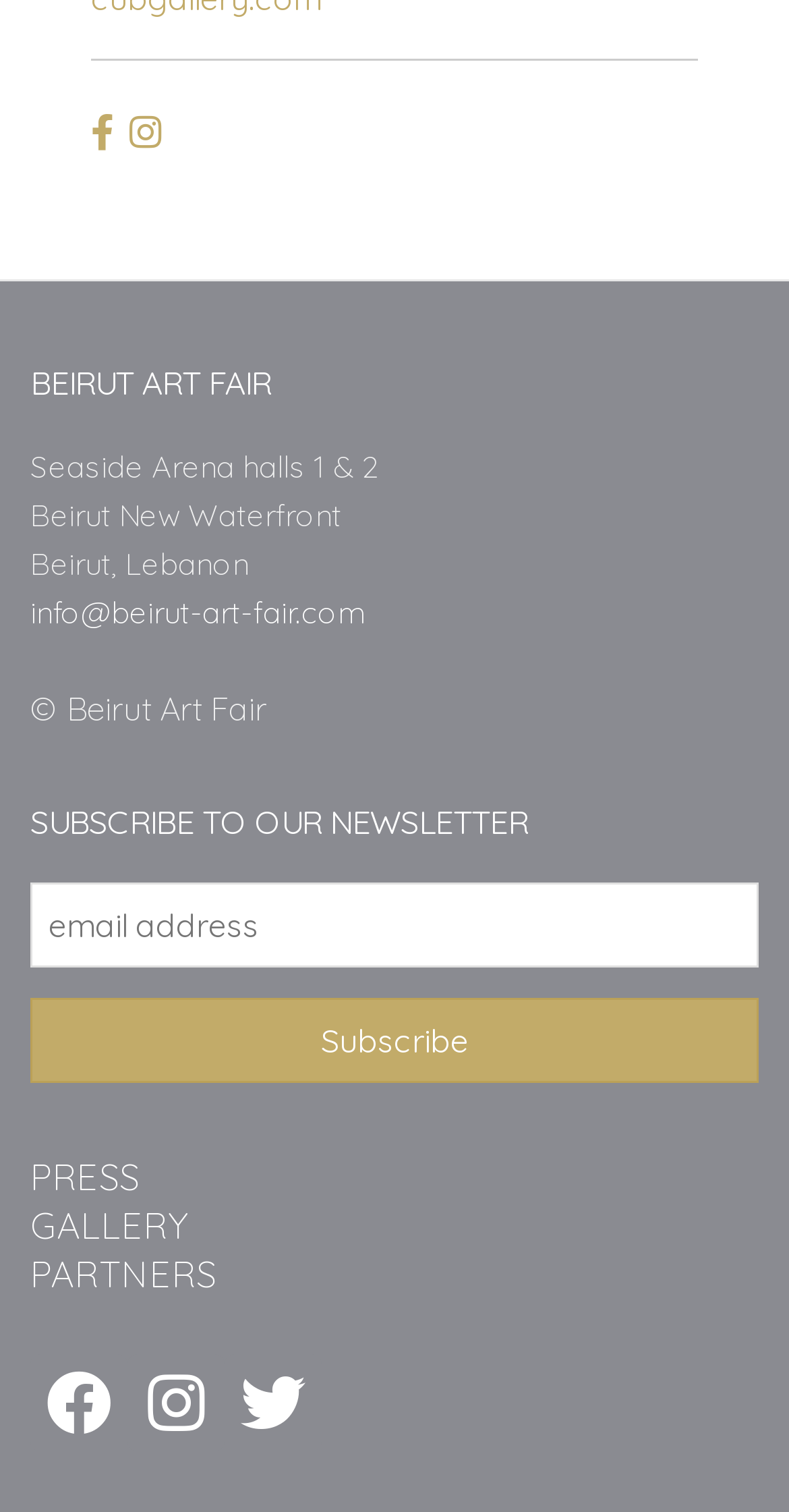What is the location of the Beirut Art Fair?
Provide a thorough and detailed answer to the question.

I found the location of the Beirut Art Fair by looking at the static text elements in the complementary section of the webpage. Specifically, I found the text 'Beirut New Waterfront' which is located below the 'BEIRUT ART FAIR' heading.